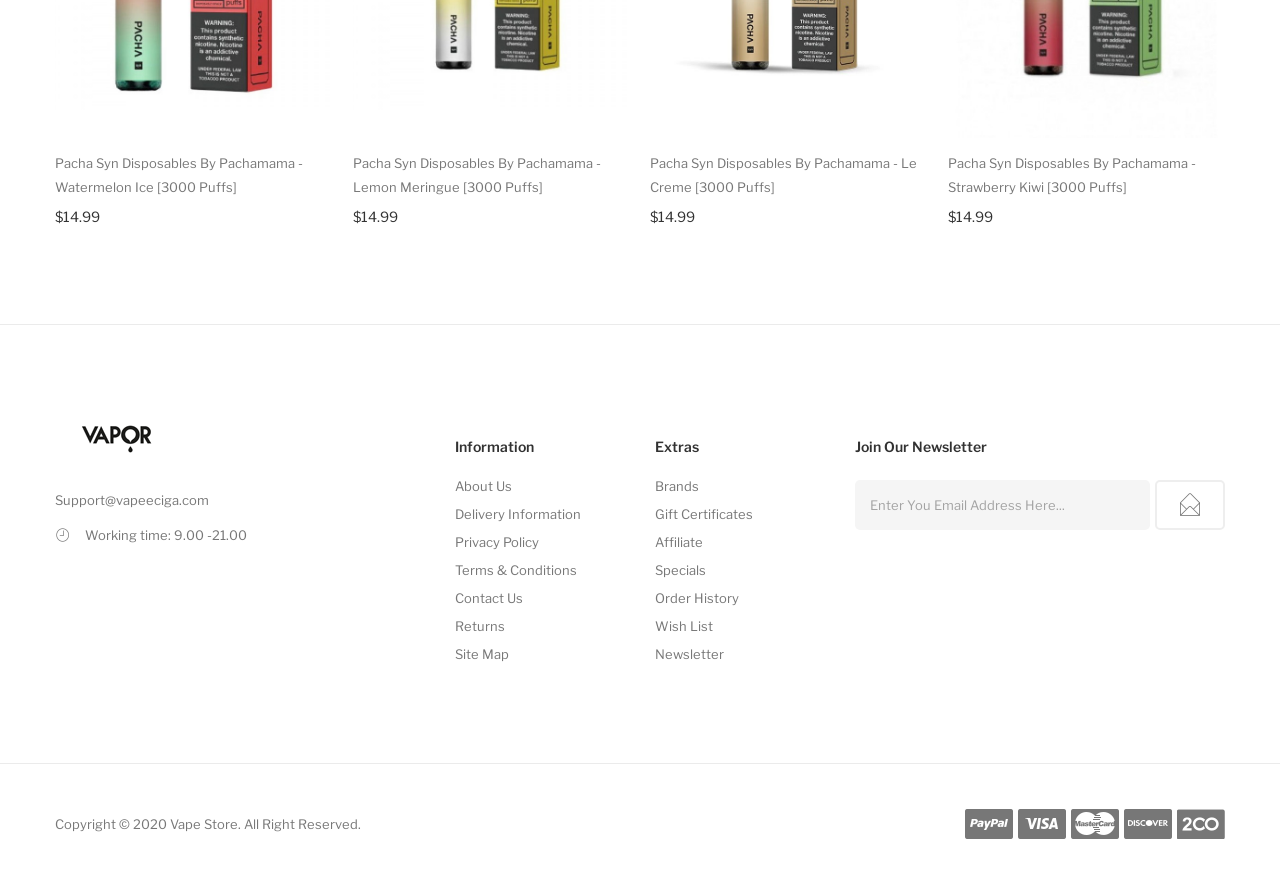Identify the bounding box coordinates of the section that should be clicked to achieve the task described: "Enter email address to join the newsletter".

[0.668, 0.543, 0.898, 0.599]